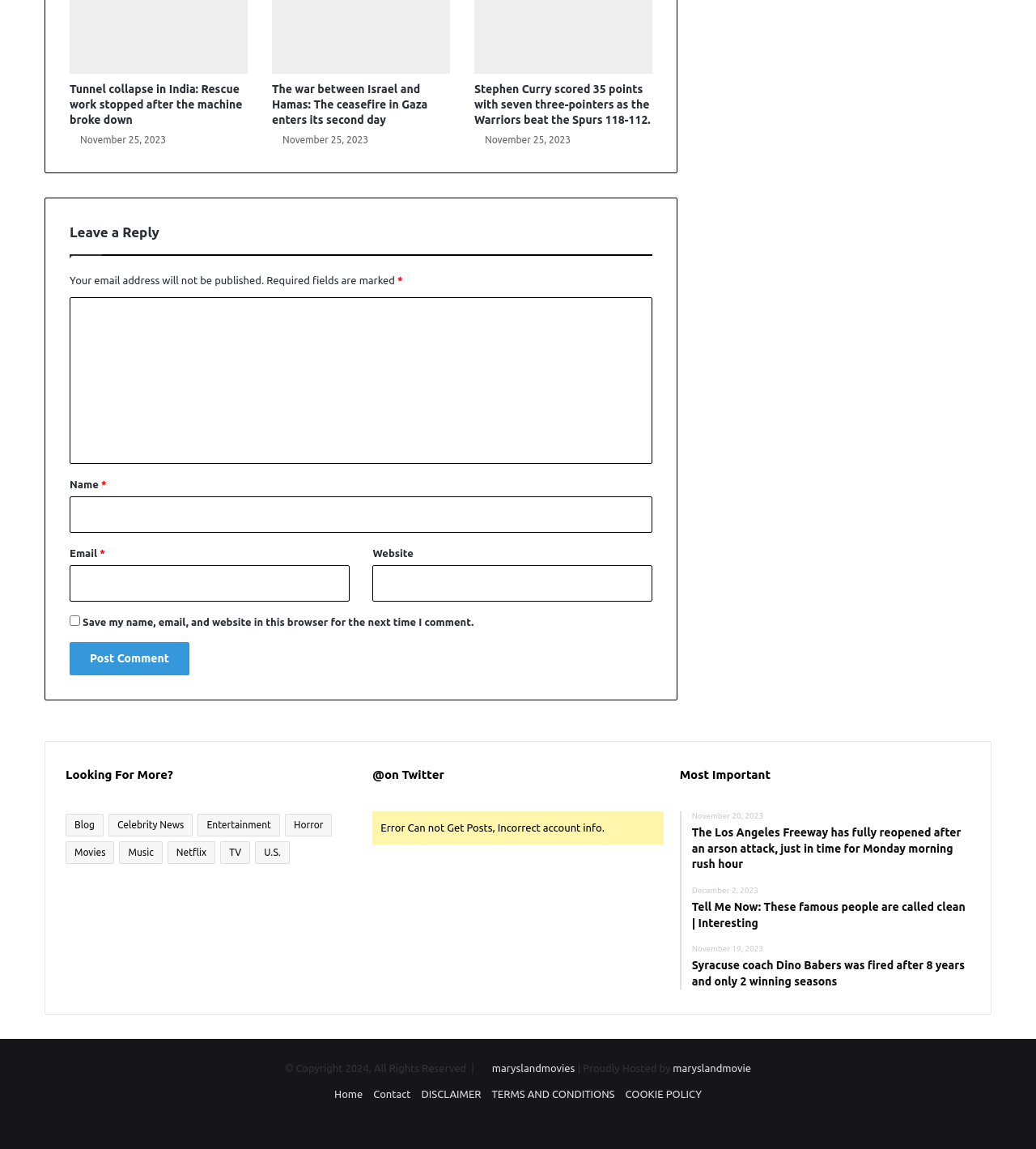Refer to the image and provide a thorough answer to this question:
How many textboxes are there in the comment section?

I counted the number of textbox elements in the comment section, which are 'Comment *', 'Name *', 'Email *', and 'Website'. There are 4 textboxes in total.